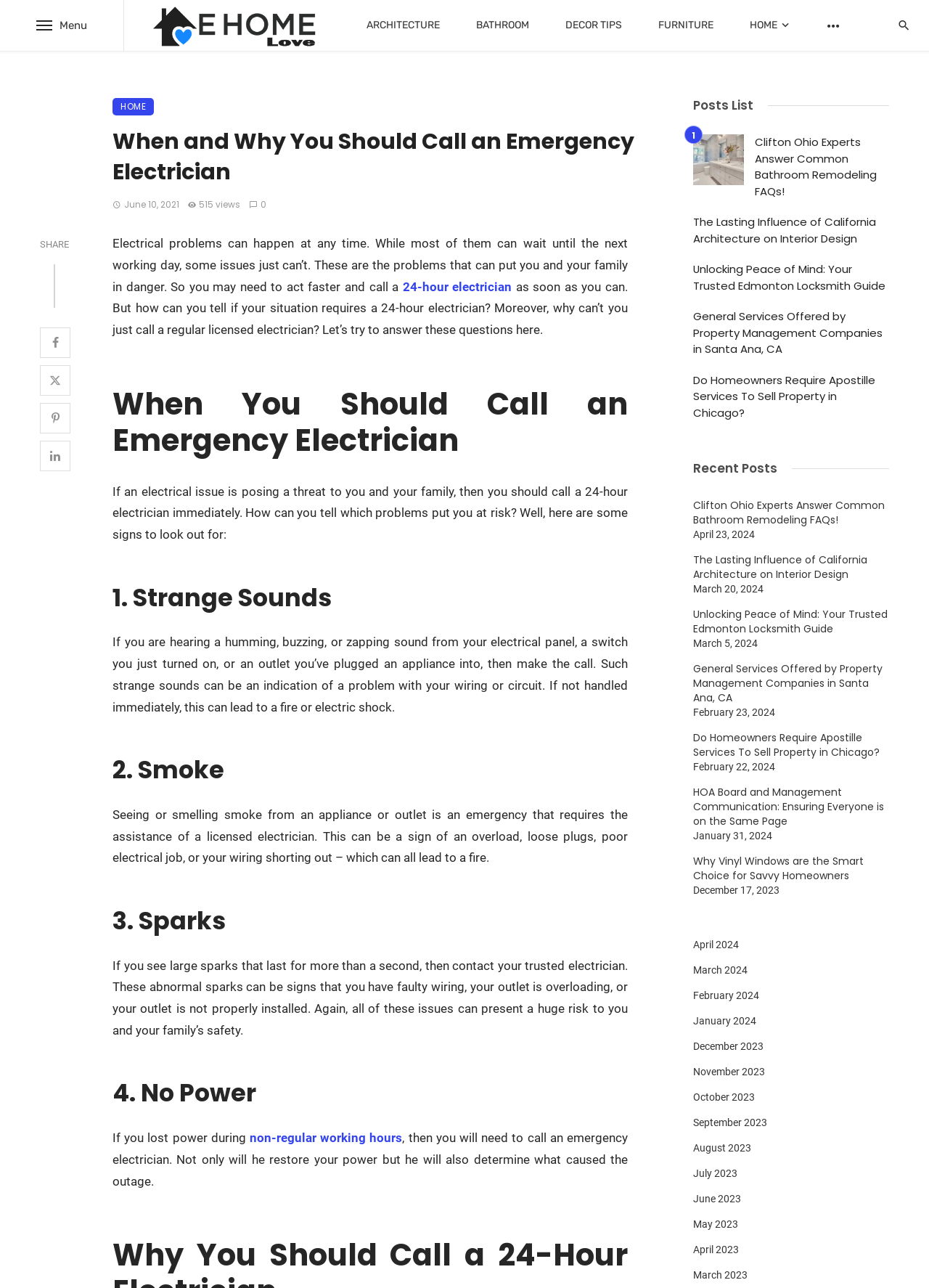Can you show the bounding box coordinates of the region to click on to complete the task described in the instruction: "Download the audio file"?

None